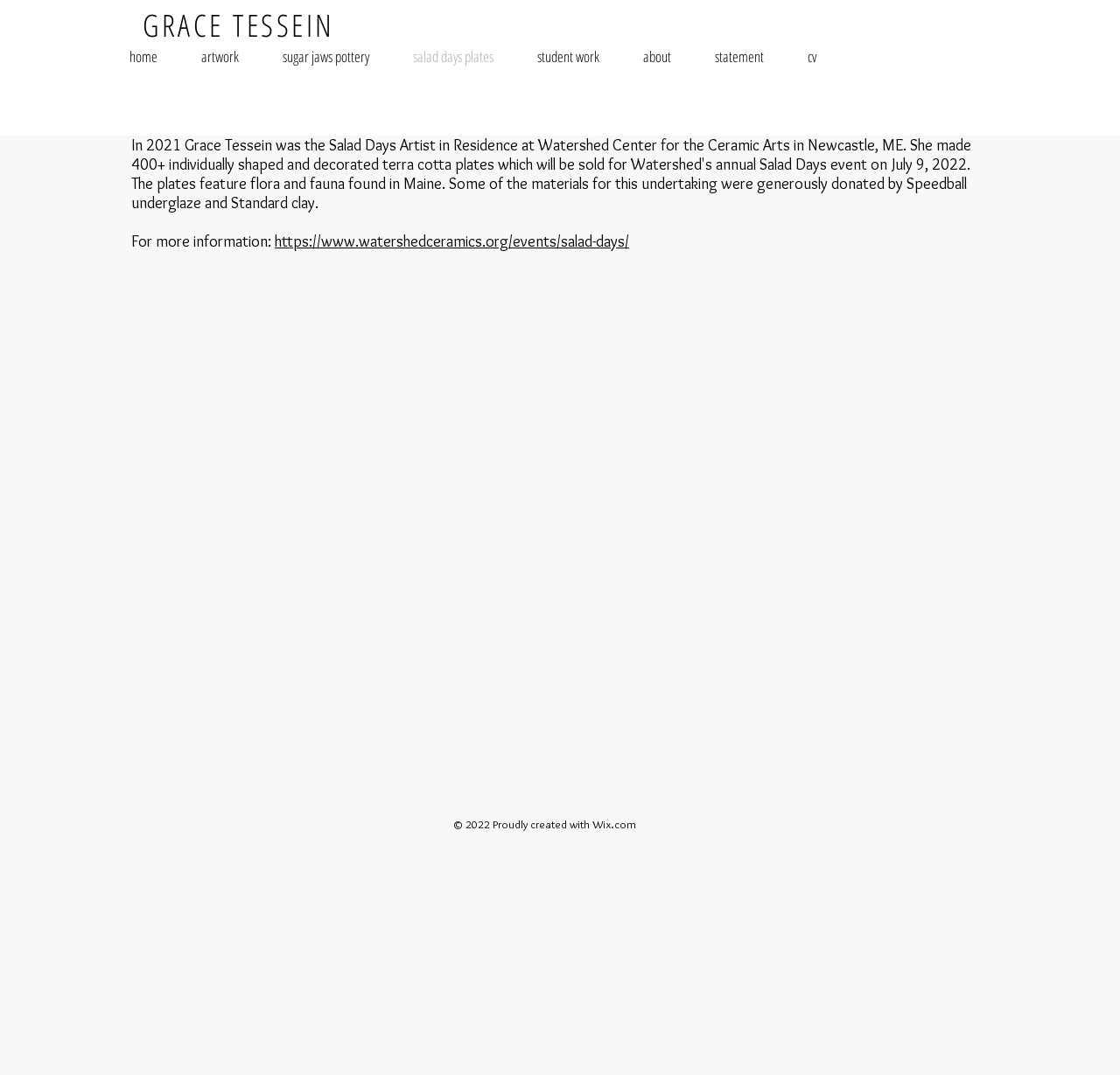Can you specify the bounding box coordinates for the region that should be clicked to fulfill this instruction: "check about".

[0.555, 0.042, 0.619, 0.063]